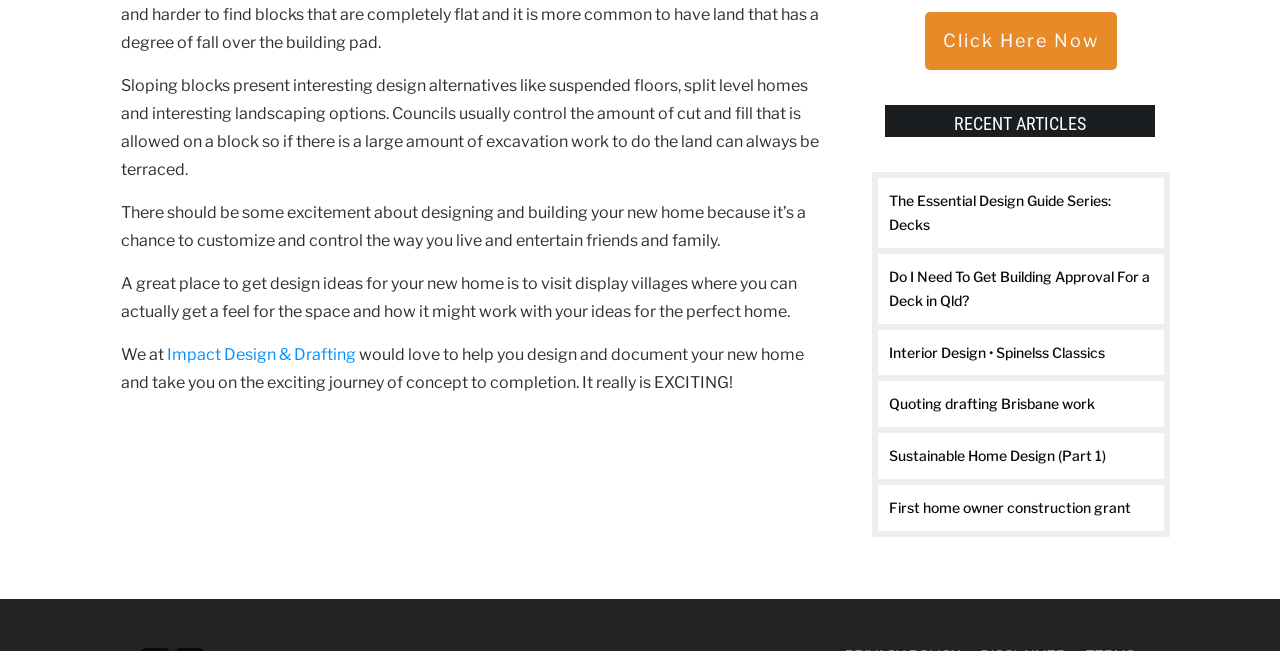Please respond in a single word or phrase: 
What is the company's role in the home building process?

Design and document